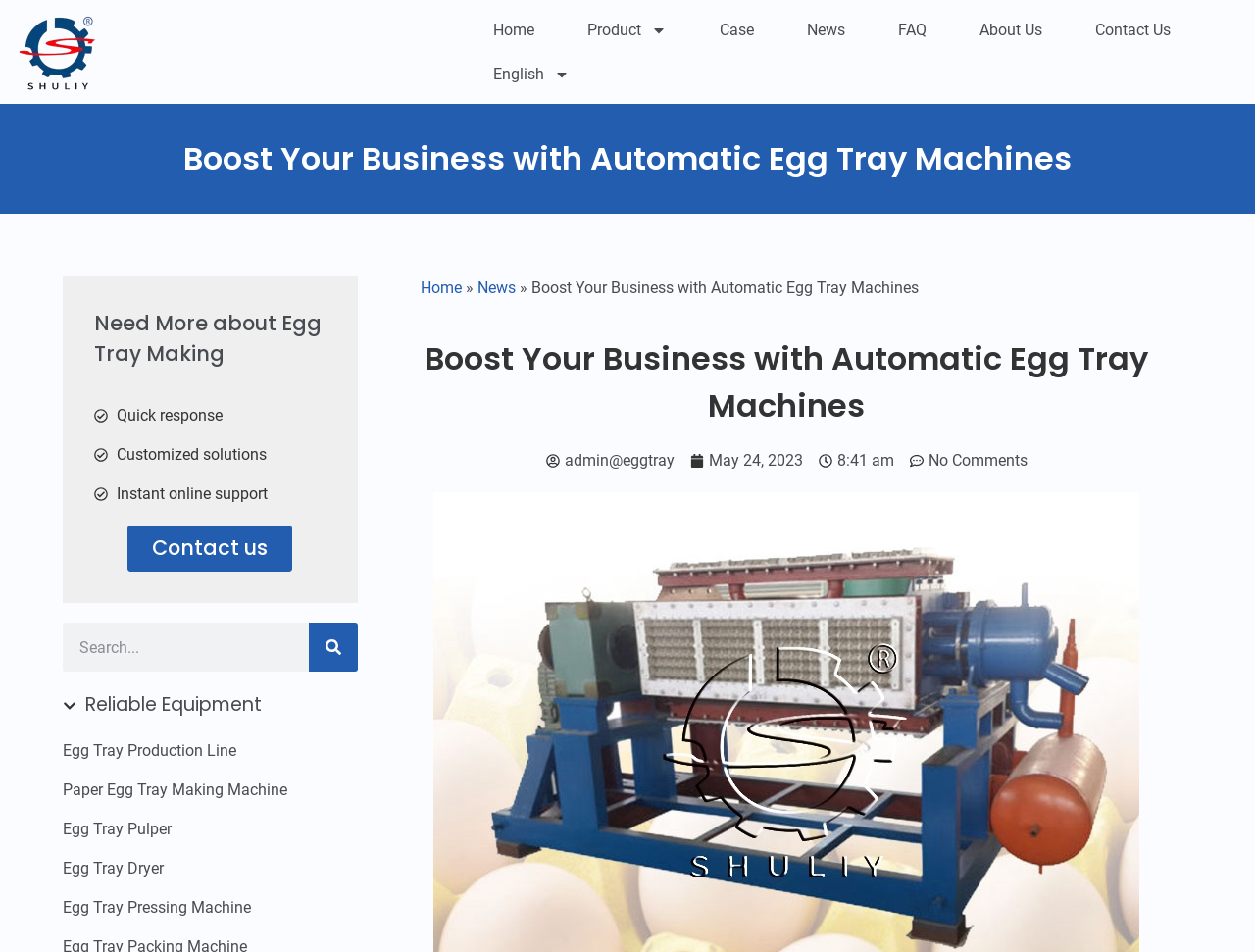Bounding box coordinates are specified in the format (top-left x, top-left y, bottom-right x, bottom-right y). All values are floating point numbers bounded between 0 and 1. Please provide the bounding box coordinate of the region this sentence describes: Egg Tray Pulper

[0.05, 0.859, 0.285, 0.884]